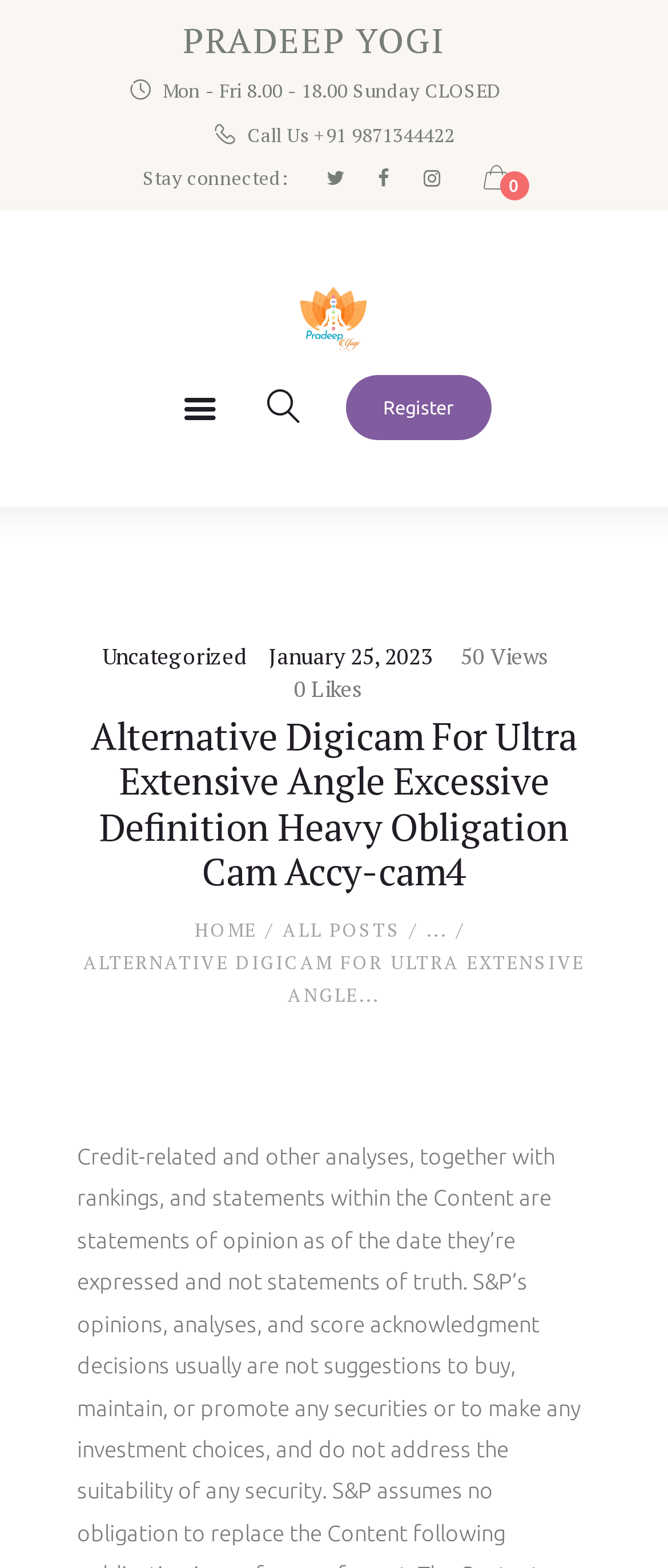Determine the bounding box coordinates of the UI element described by: "Pradeep Yogi".

[0.0, 0.035, 1.0, 0.067]